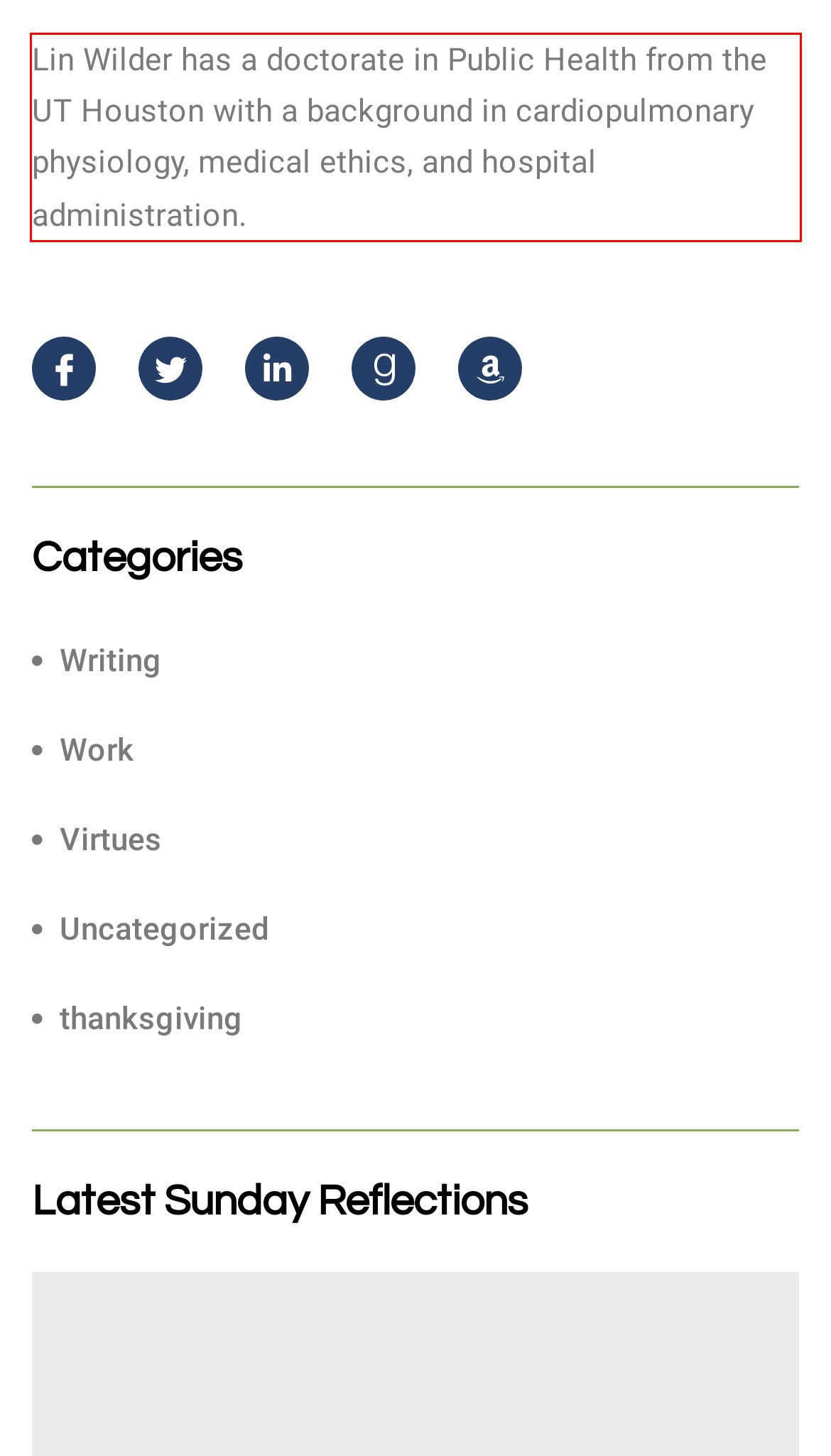You are provided with a screenshot of a webpage that includes a UI element enclosed in a red rectangle. Extract the text content inside this red rectangle.

Lin Wilder has a doctorate in Public Health from the UT Houston with a background in cardiopulmonary physiology, medical ethics, and hospital administration.